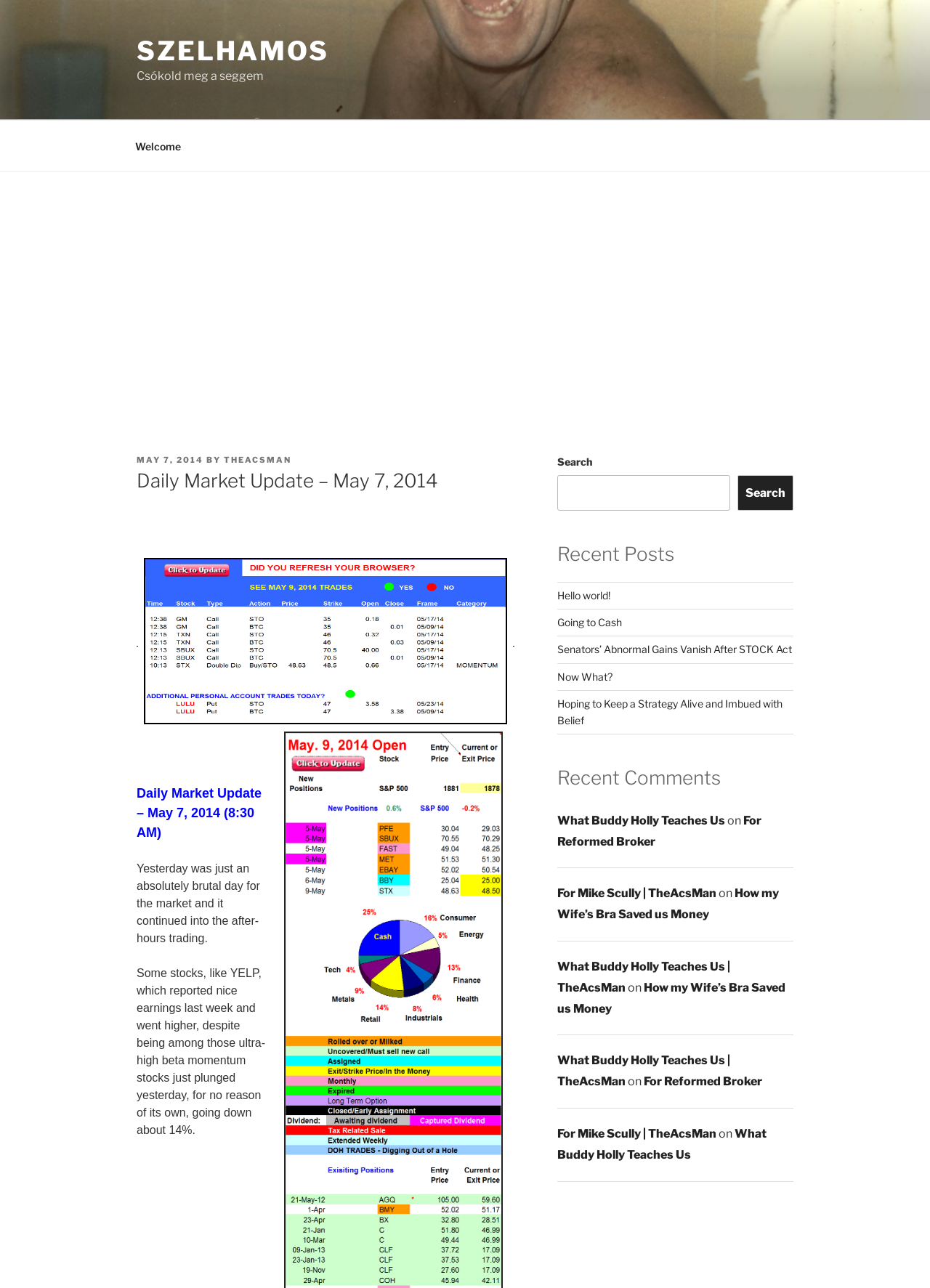What is the content of the daily market update about?
Please look at the screenshot and answer using one word or phrase.

Market performance